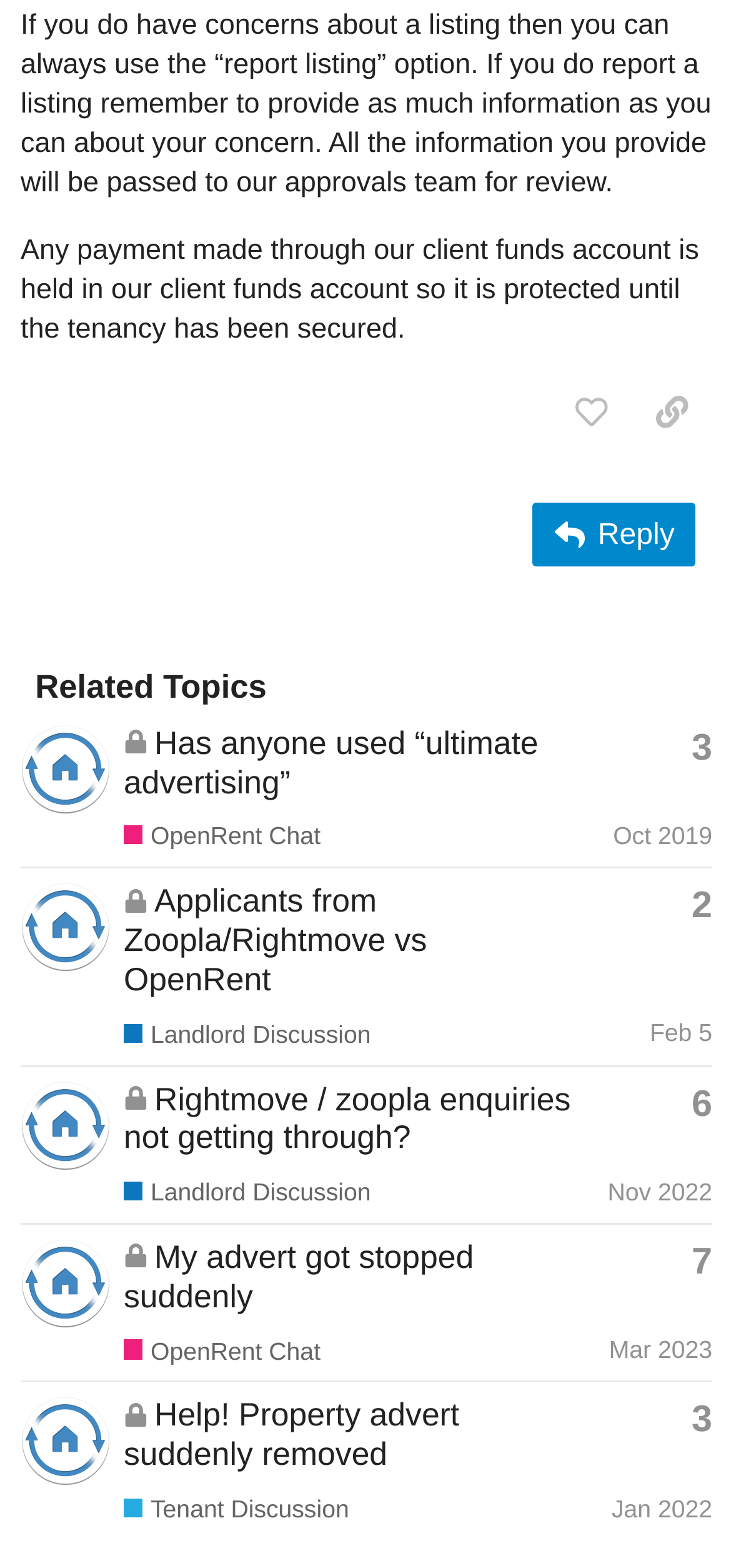How many replies does the third topic have?
Using the image, answer in one word or phrase.

6